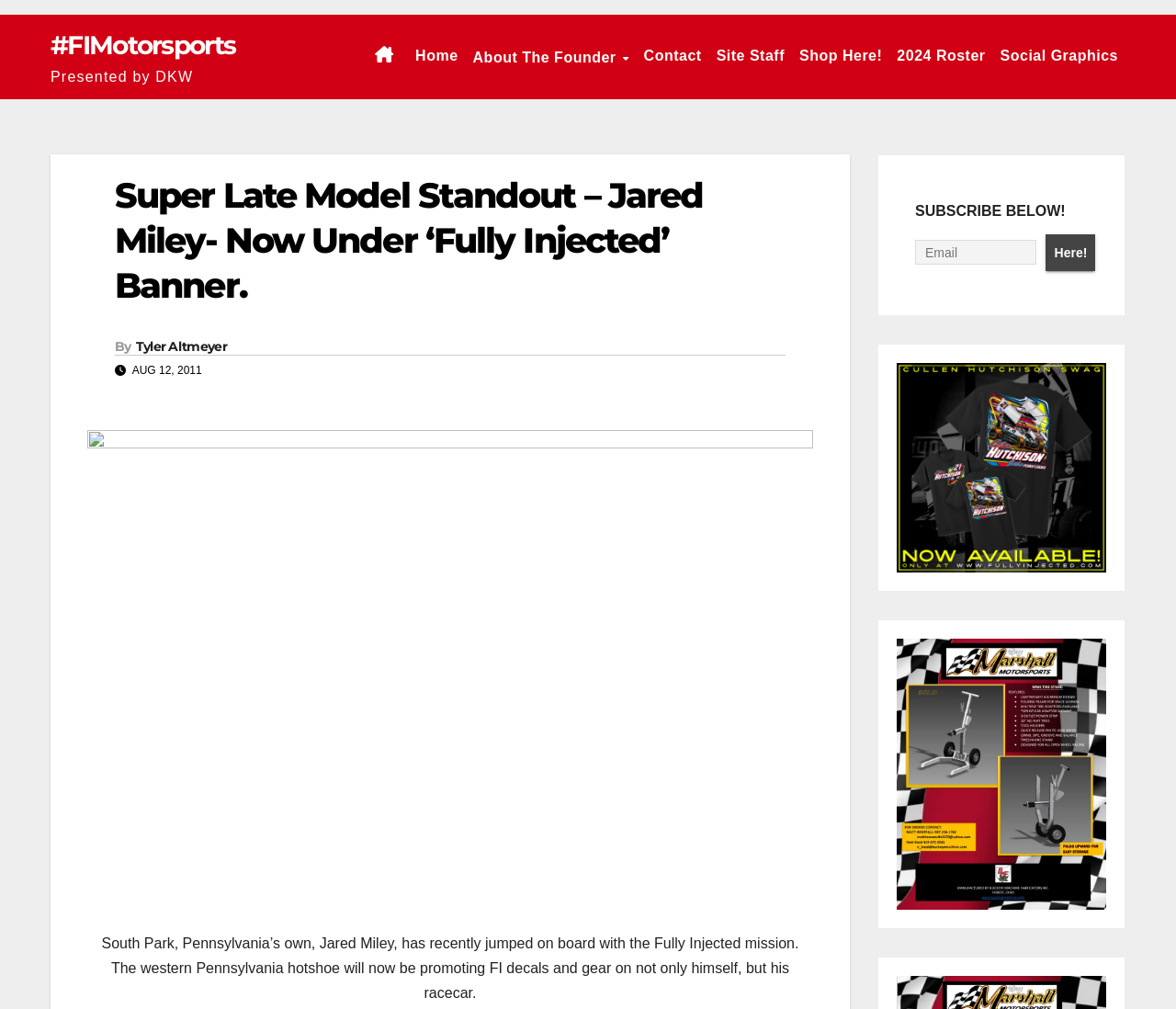Determine the bounding box coordinates for the clickable element required to fulfill the instruction: "Click on the 'About Me' link". Provide the coordinates as four float numbers between 0 and 1, i.e., [left, top, right, bottom].

None